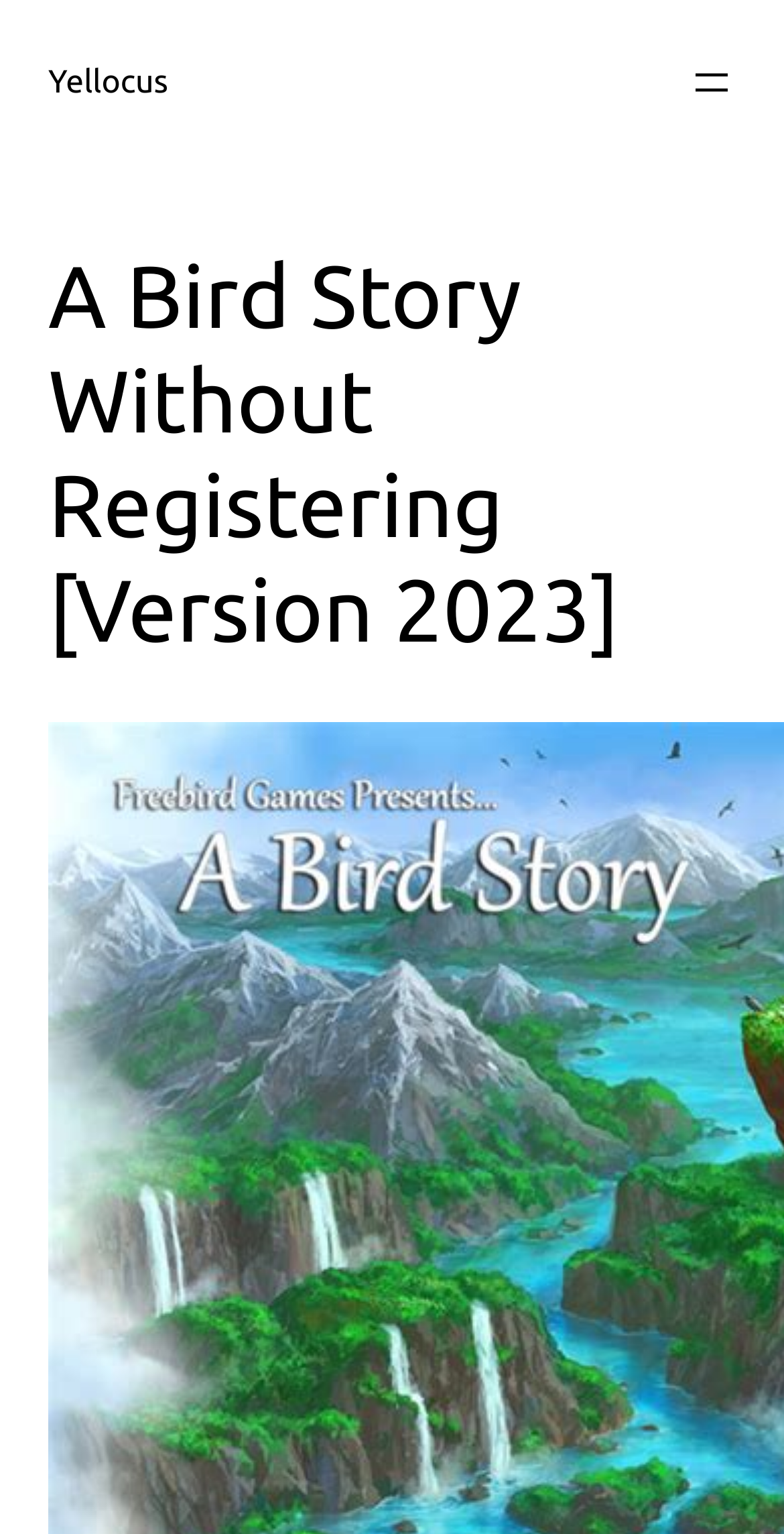Determine the main headline of the webpage and provide its text.

A Bird Story Without Registering [Version 2023]